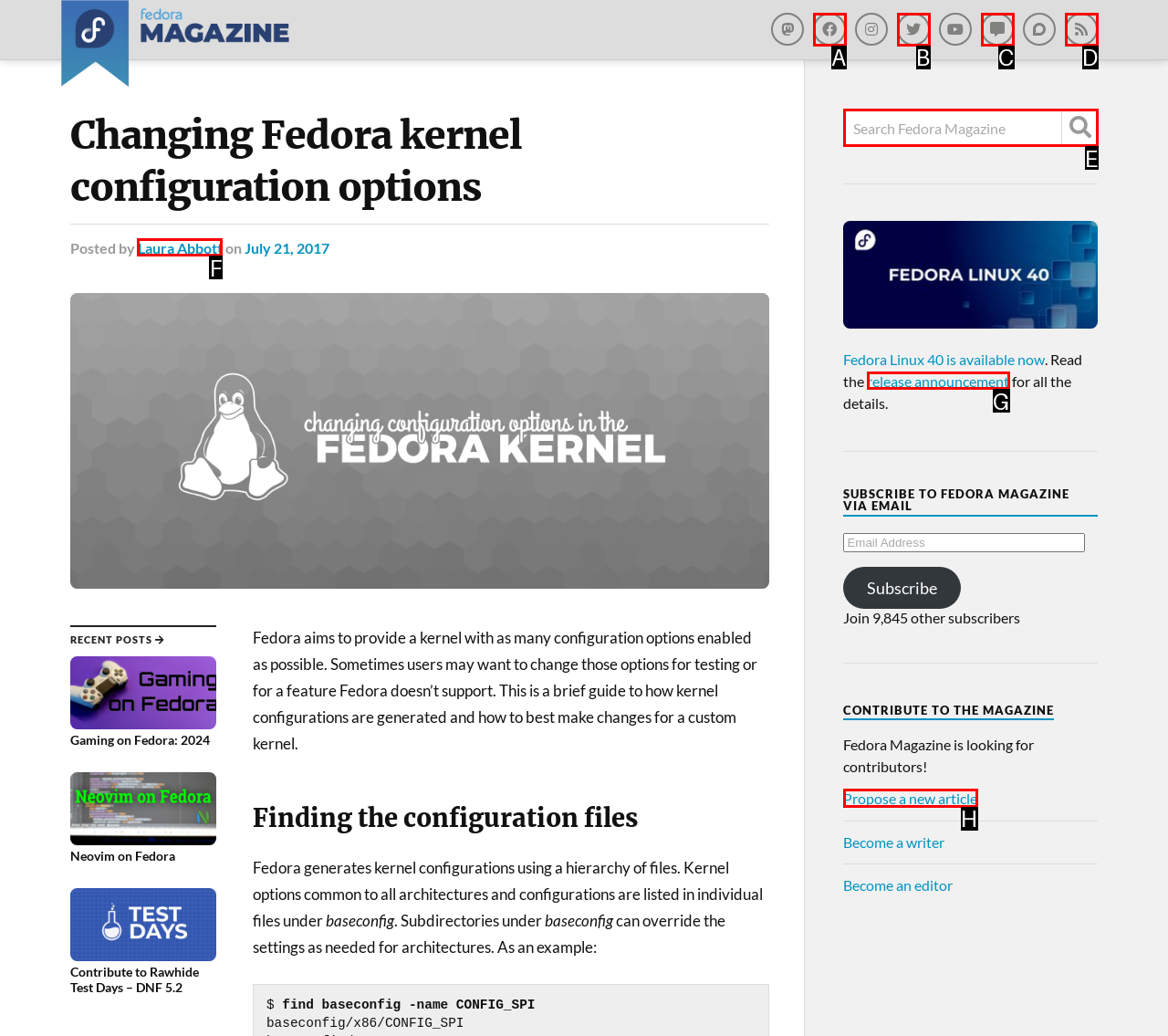Based on the task: Click on the 'PORTFOLIO' link, which UI element should be clicked? Answer with the letter that corresponds to the correct option from the choices given.

None